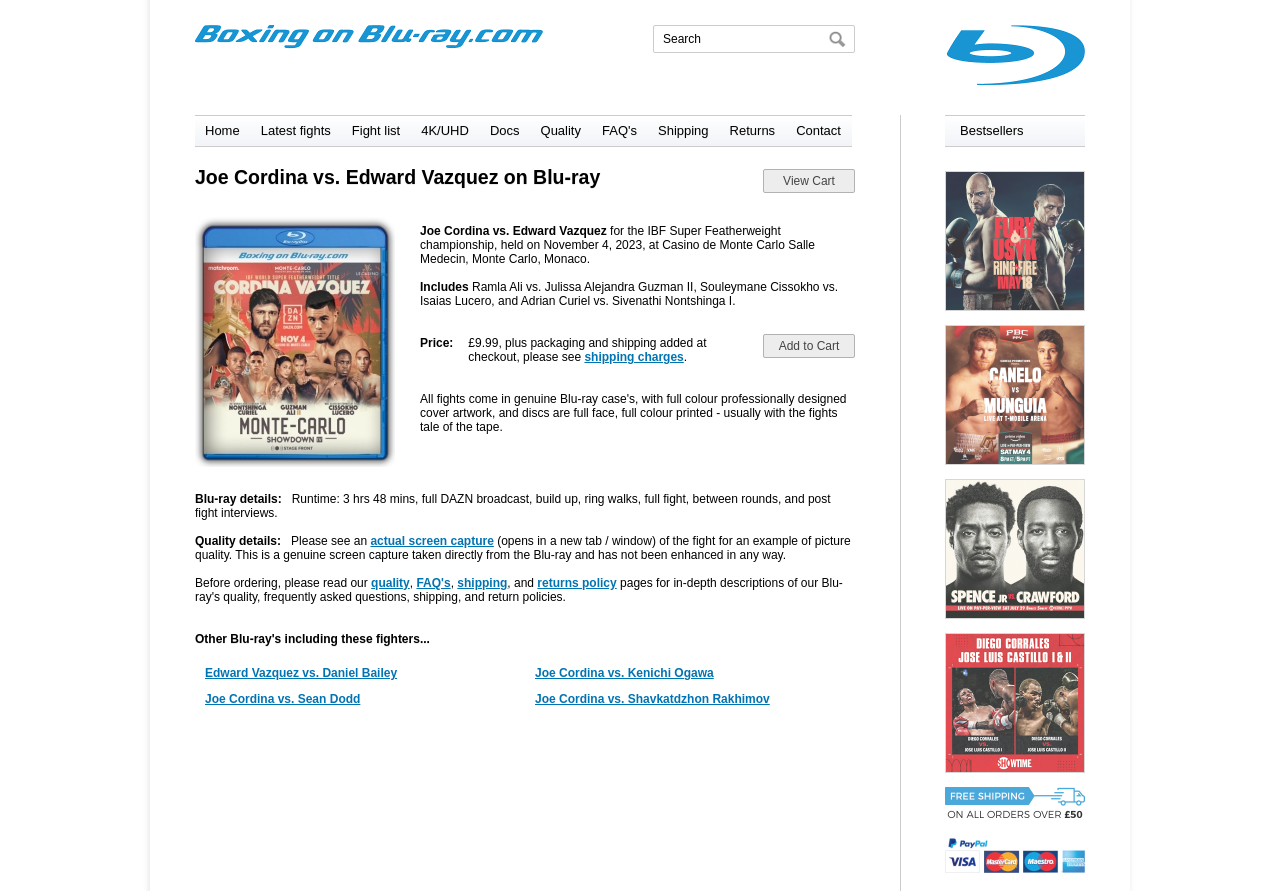Based on the description "Docs", find the bounding box of the specified UI element.

[0.375, 0.121, 0.414, 0.173]